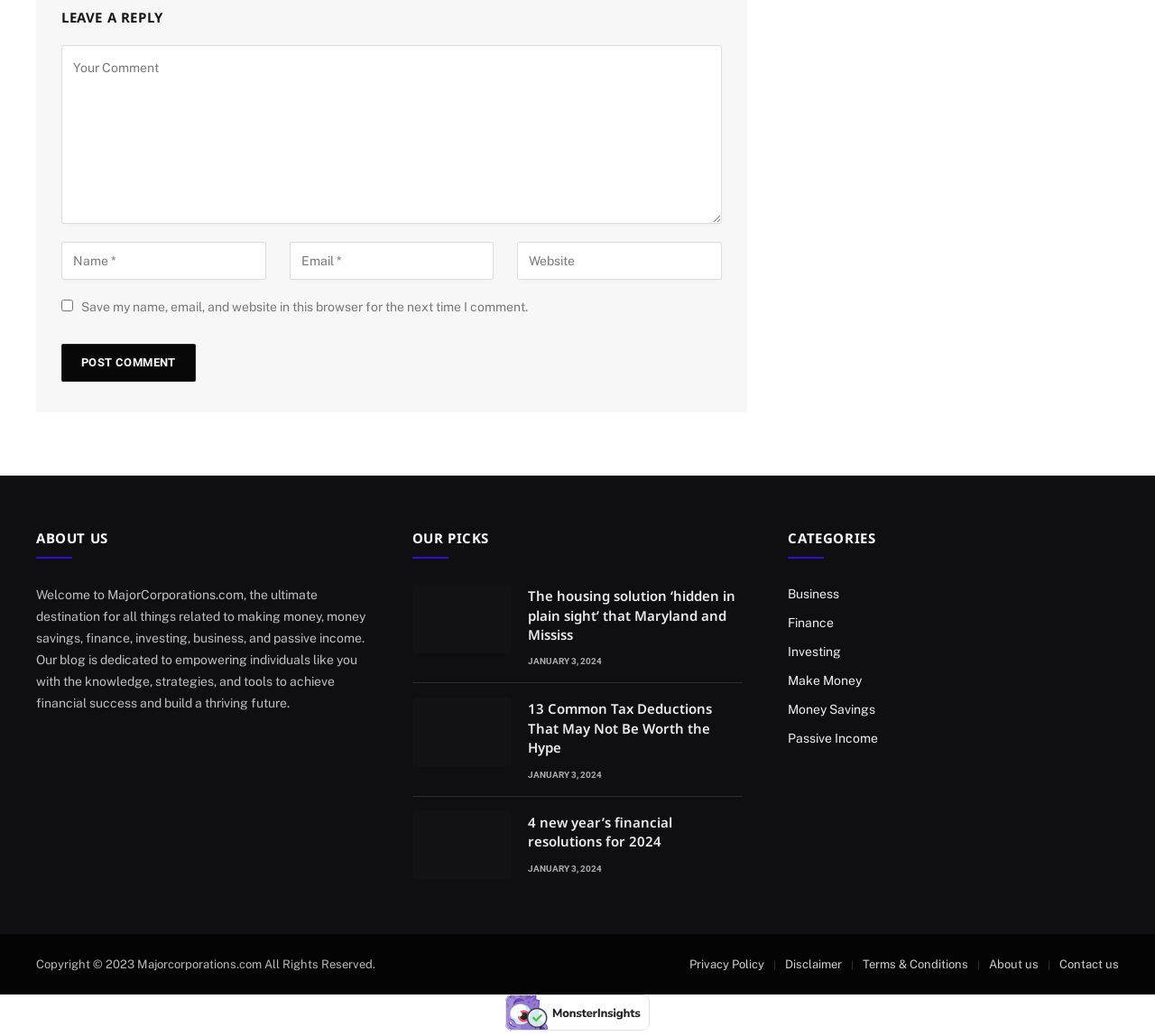What is the purpose of the website?
Utilize the information in the image to give a detailed answer to the question.

Based on the content of the webpage, it appears that the website is dedicated to empowering individuals with knowledge, strategies, and tools to achieve financial success and build a thriving future. The website provides articles and resources related to making money, money savings, finance, investing, business, and passive income.